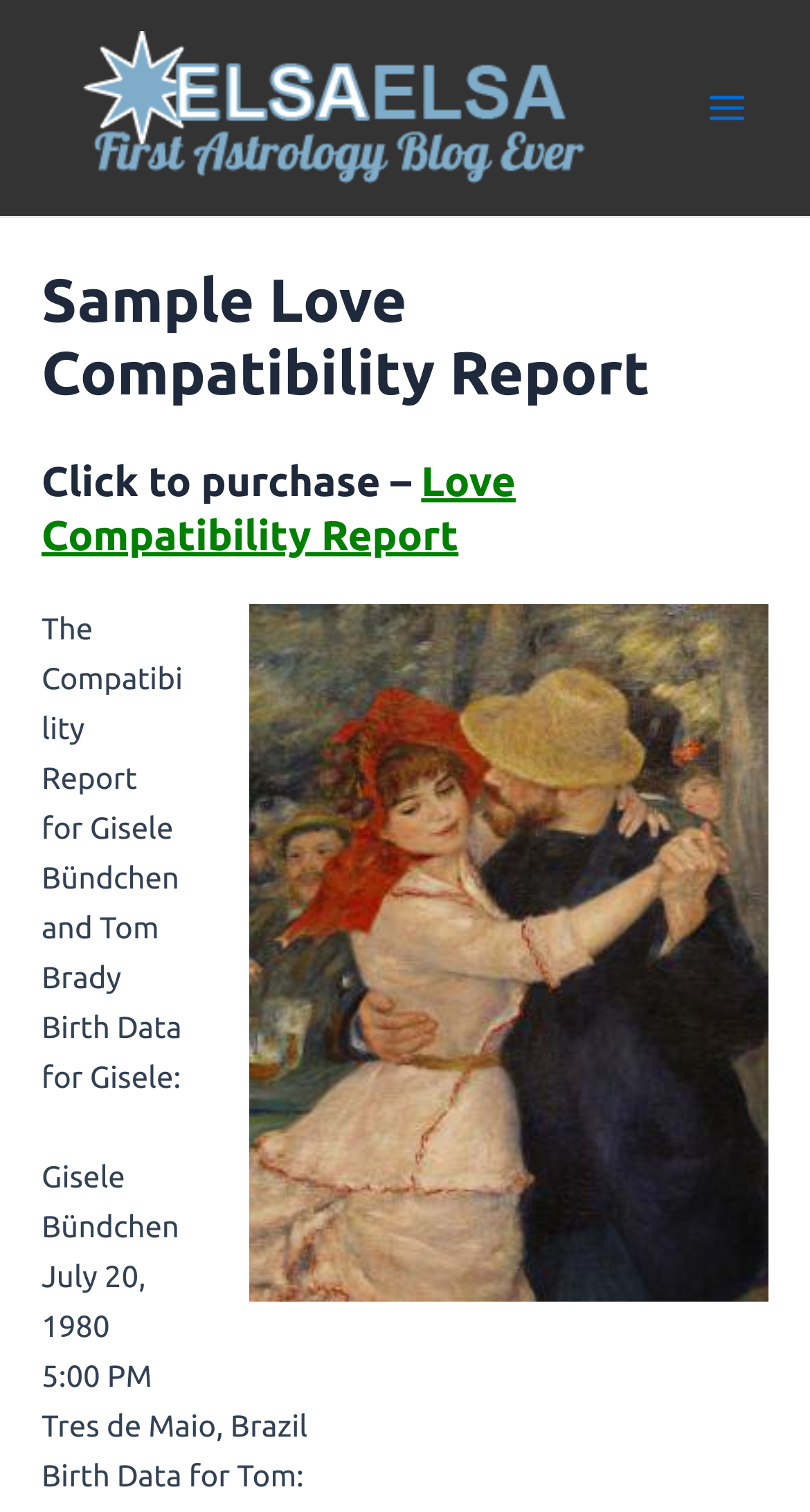Using the provided element description: "Love Compatibility Report", identify the bounding box coordinates. The coordinates should be four floats between 0 and 1 in the order [left, top, right, bottom].

[0.051, 0.302, 0.637, 0.369]